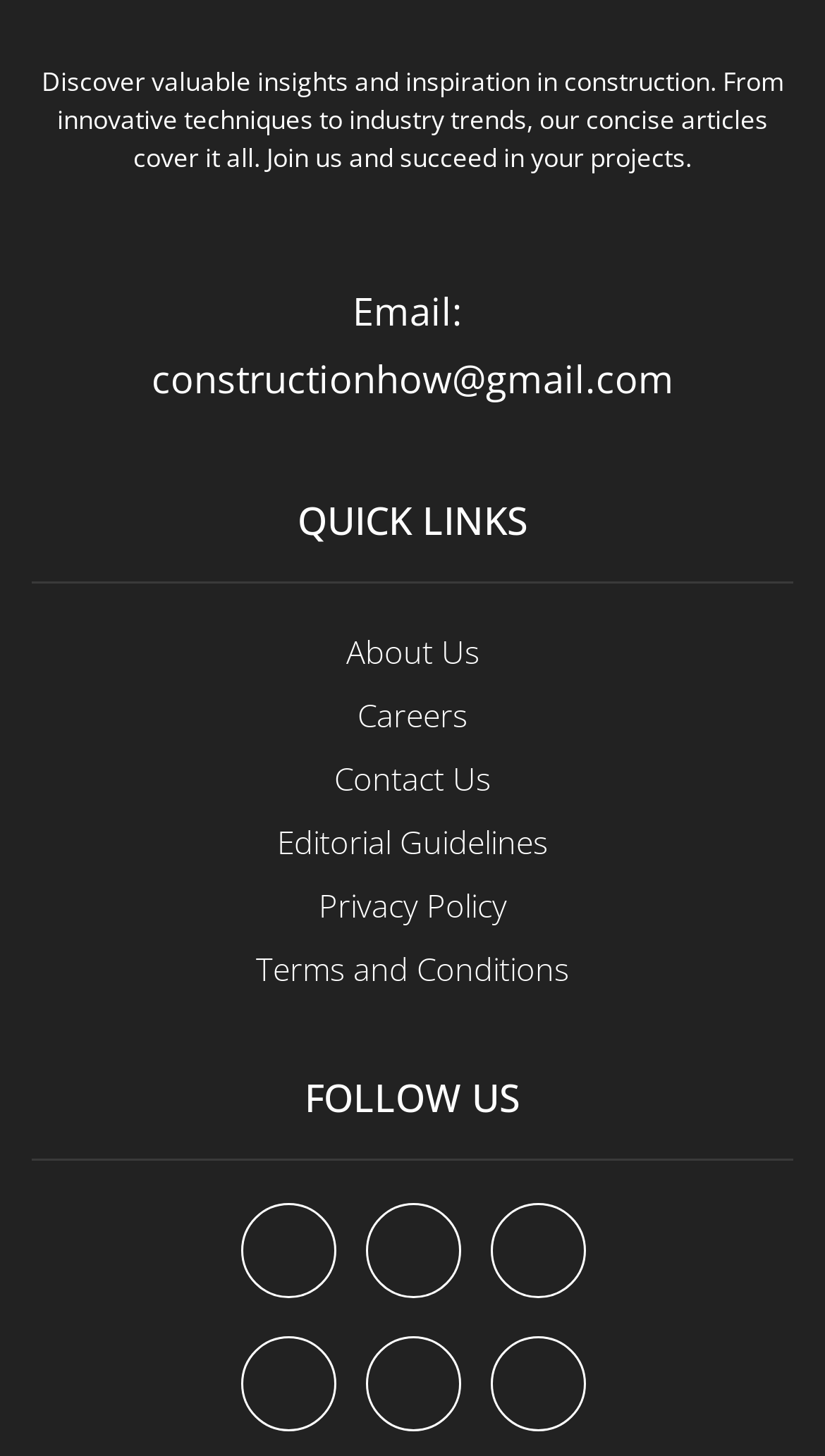Provide a brief response in the form of a single word or phrase:
What is the email address provided on the webpage?

constructionhow@gmail.com